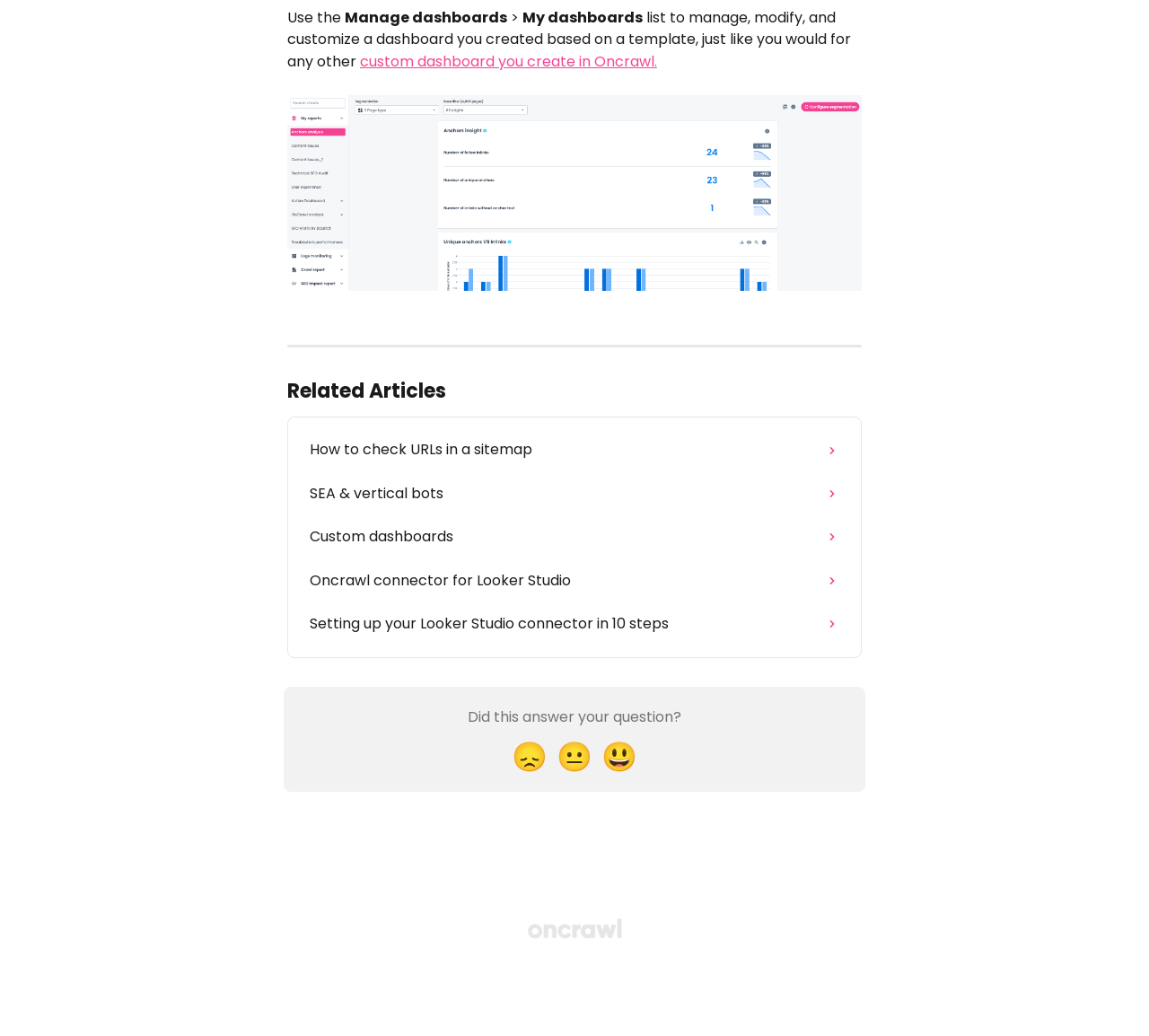What is the purpose of the Oncrawl dashboard?
Look at the image and respond with a one-word or short phrase answer.

Manage and customize